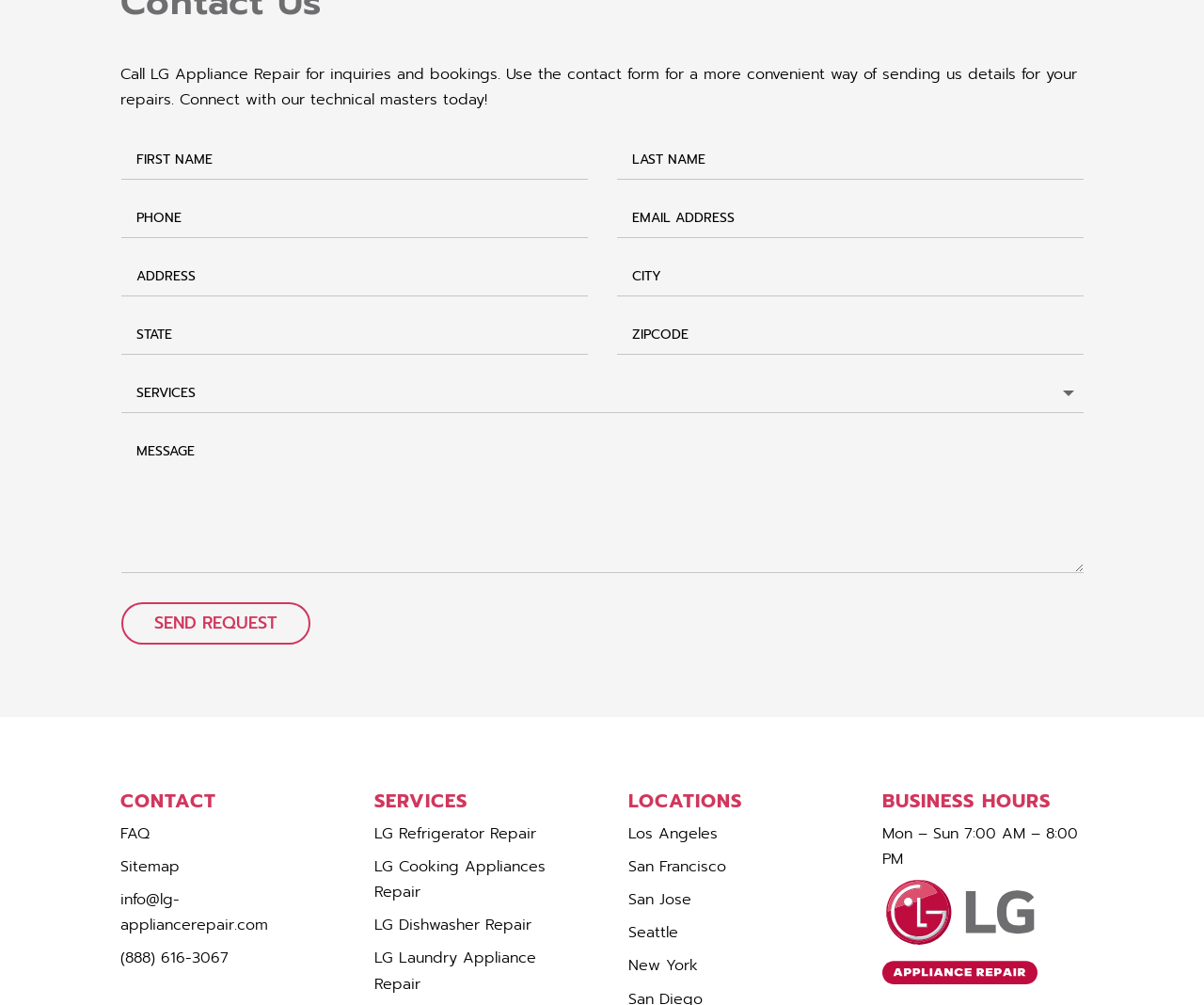Please find and report the bounding box coordinates of the element to click in order to perform the following action: "Check the business hours". The coordinates should be expressed as four float numbers between 0 and 1, in the format [left, top, right, bottom].

[0.733, 0.818, 0.895, 0.866]